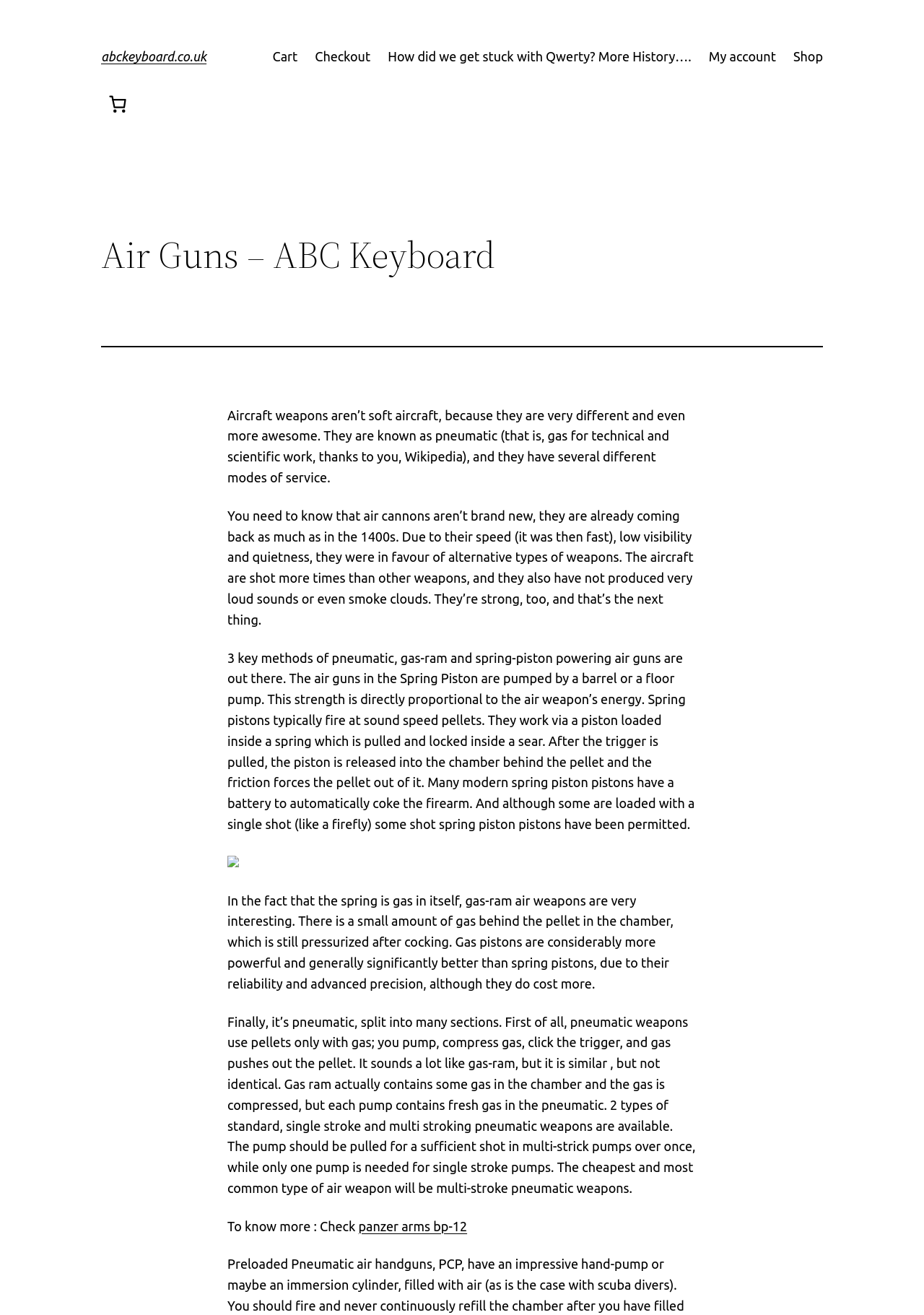Give a concise answer using one word or a phrase to the following question:
What is the name of the air weapon mentioned at the bottom of the page?

panzer arms bp-12